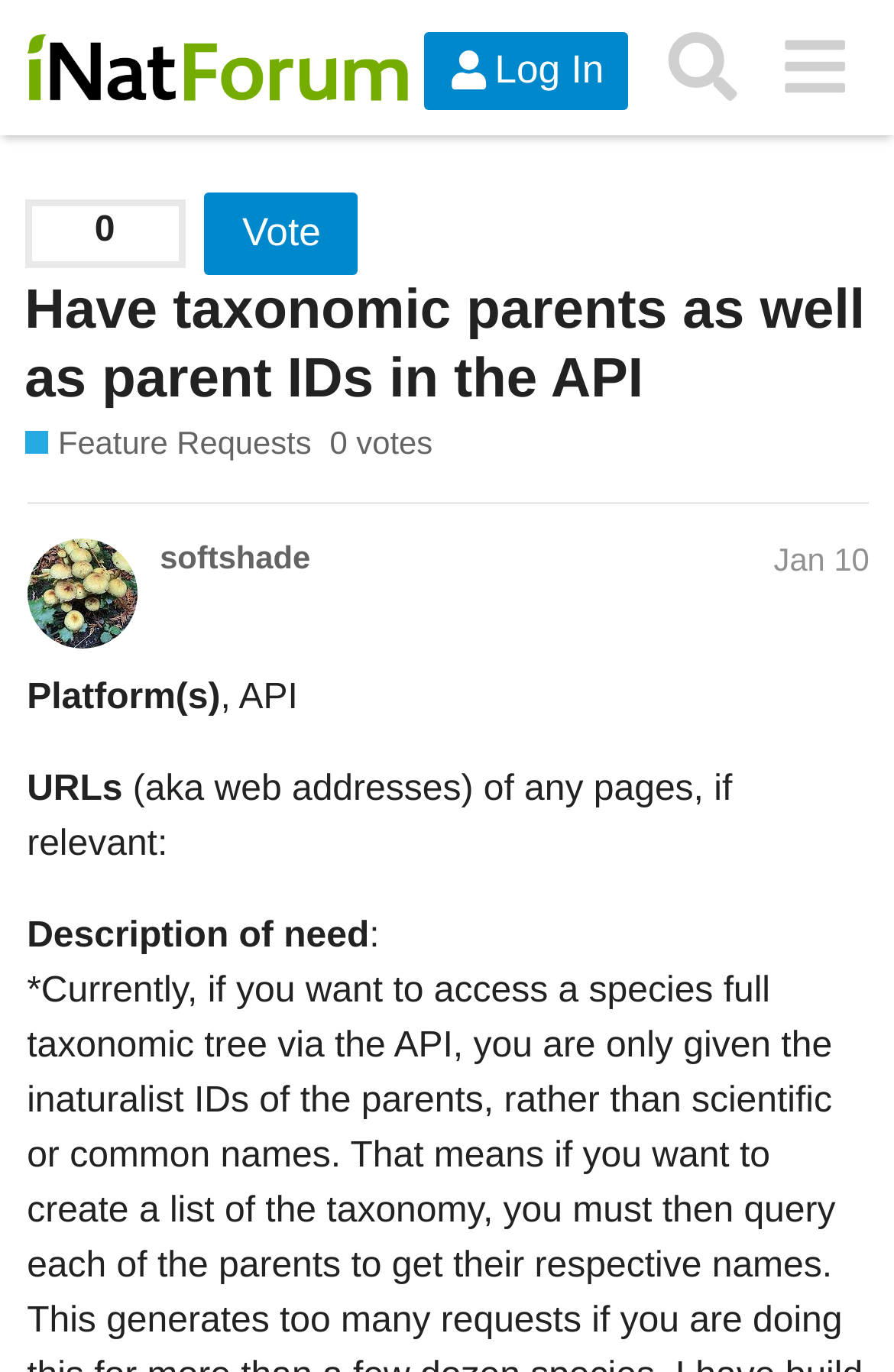Pinpoint the bounding box coordinates of the area that should be clicked to complete the following instruction: "Vote for a feature request". The coordinates must be given as four float numbers between 0 and 1, i.e., [left, top, right, bottom].

[0.229, 0.14, 0.401, 0.2]